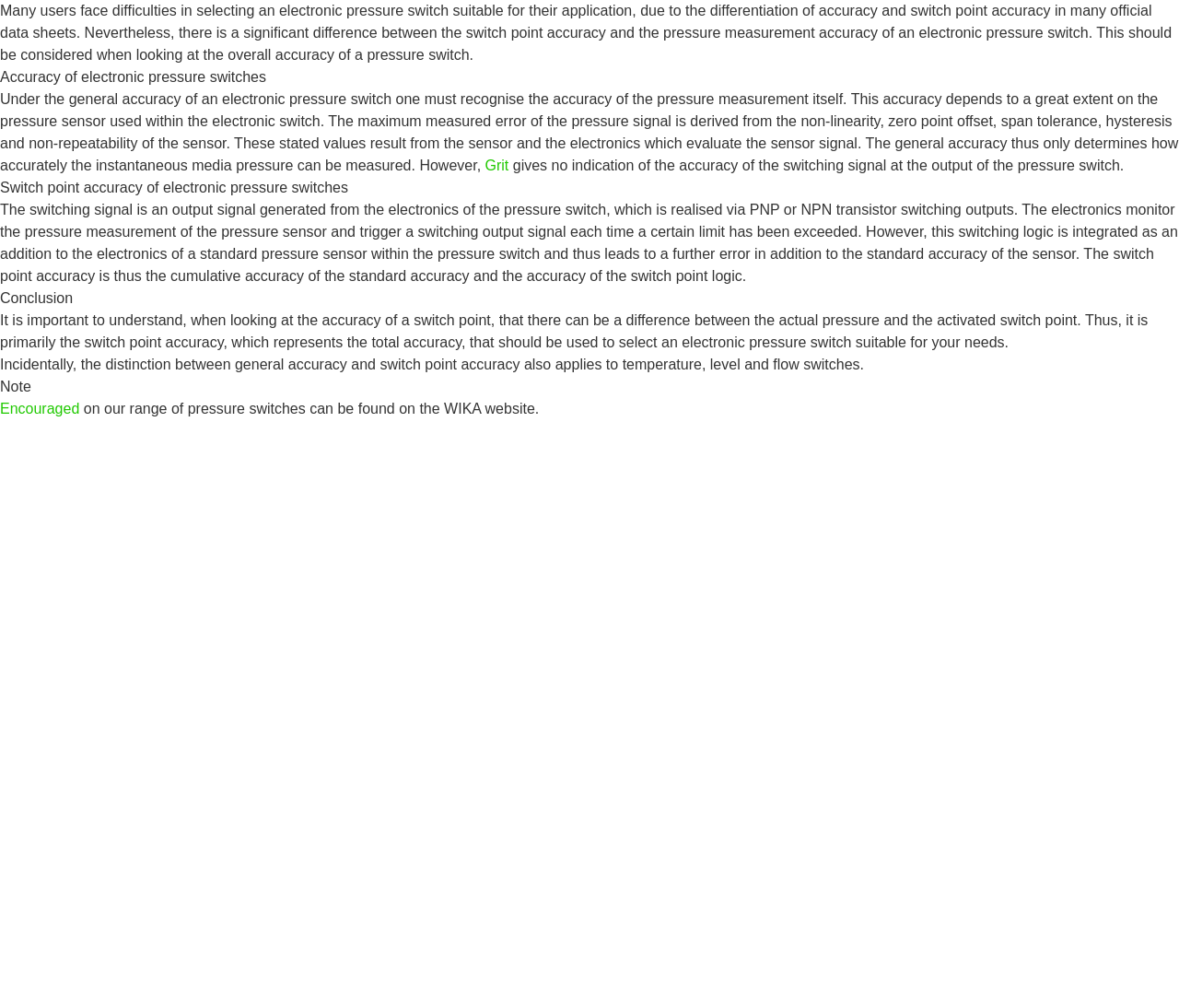Please predict the bounding box coordinates (top-left x, top-left y, bottom-right x, bottom-right y) for the UI element in the screenshot that fits the description: Encouraged

[0.0, 0.398, 0.067, 0.413]